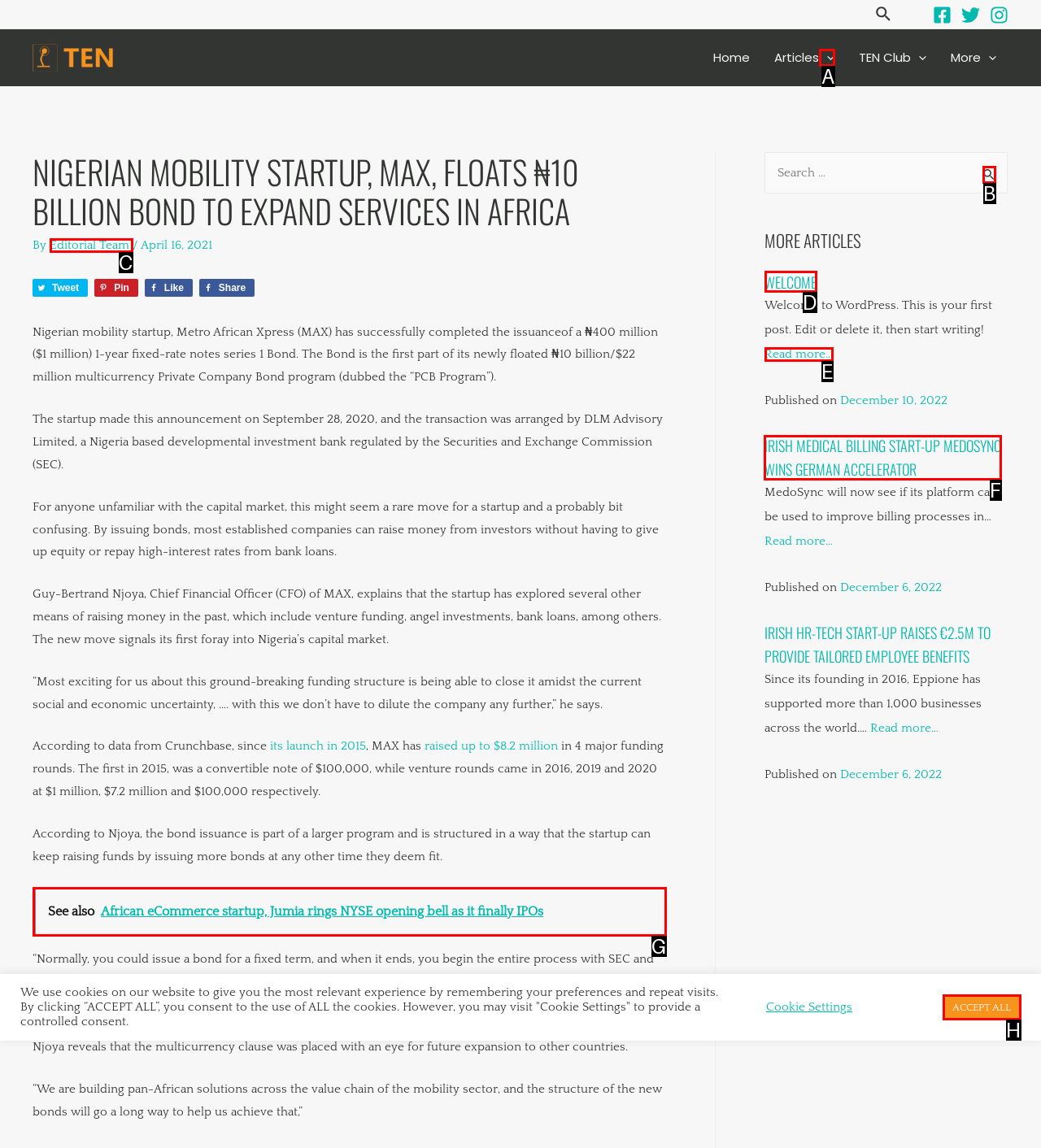Point out the HTML element I should click to achieve the following task: Read more about Irish medical billing start-up Medosync Provide the letter of the selected option from the choices.

F